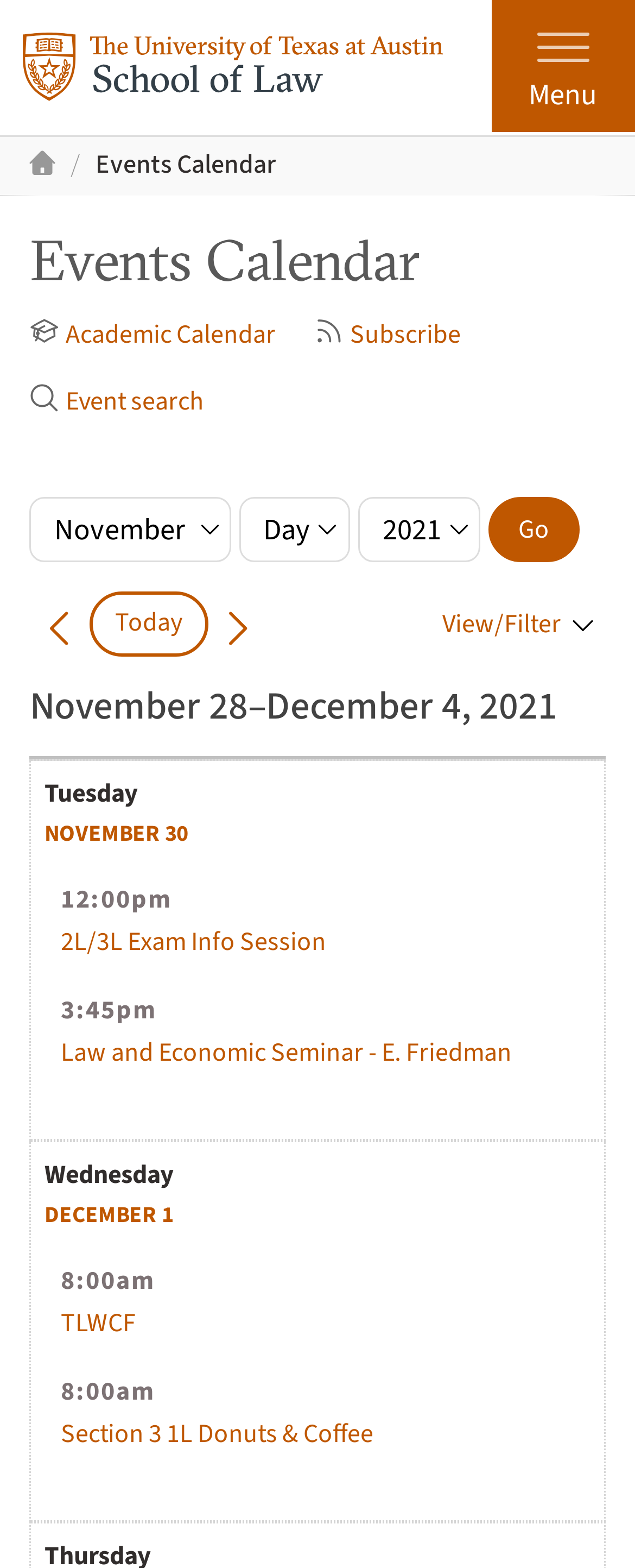Answer the question with a brief word or phrase:
What is the time of the 'Law and Economic Seminar - E. Friedman' event?

3:45pm